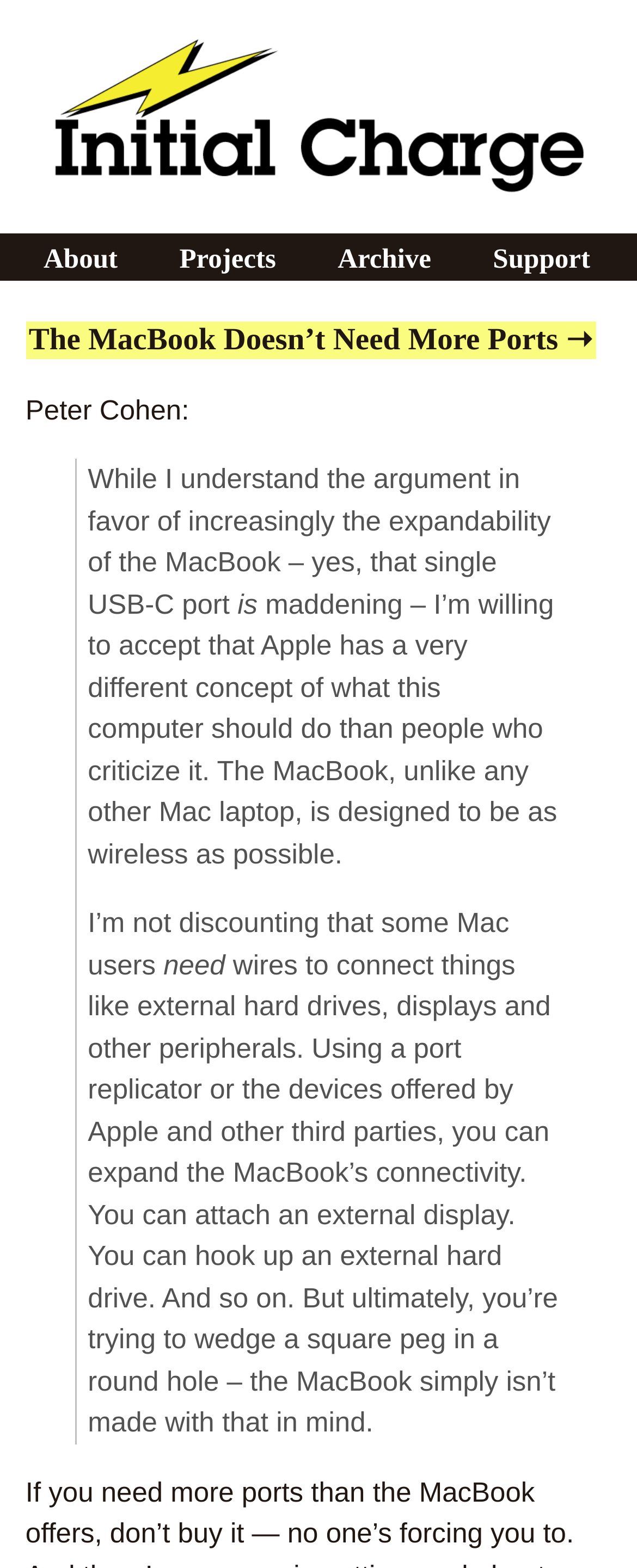Using the information in the image, give a comprehensive answer to the question: 
What type of devices can you connect to the MacBook?

According to the article, you can connect external devices such as hard drives, displays, and other peripherals to the MacBook using port replicators or devices offered by Apple and other third parties.